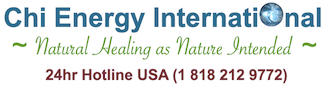Examine the image carefully and respond to the question with a detailed answer: 
What is the company's approach to health?

The phrase 'Natural Healing as Nature Intended' is displayed in green script, emphasizing the company's commitment to holistic health approaches, which aligns with their mission of fostering natural healing methods.